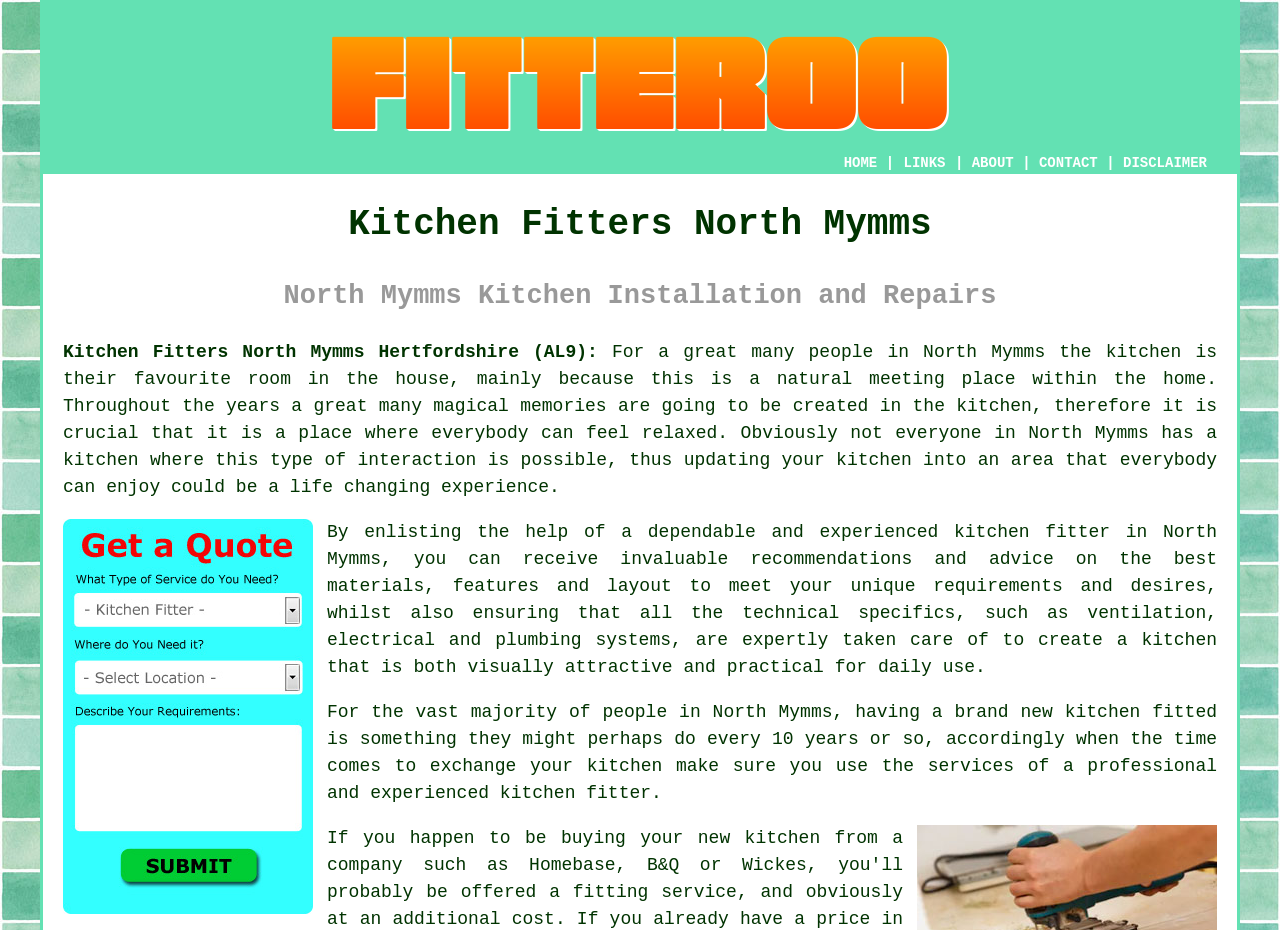Find and provide the bounding box coordinates for the UI element described here: "Indie". The coordinates should be given as four float numbers between 0 and 1: [left, top, right, bottom].

None